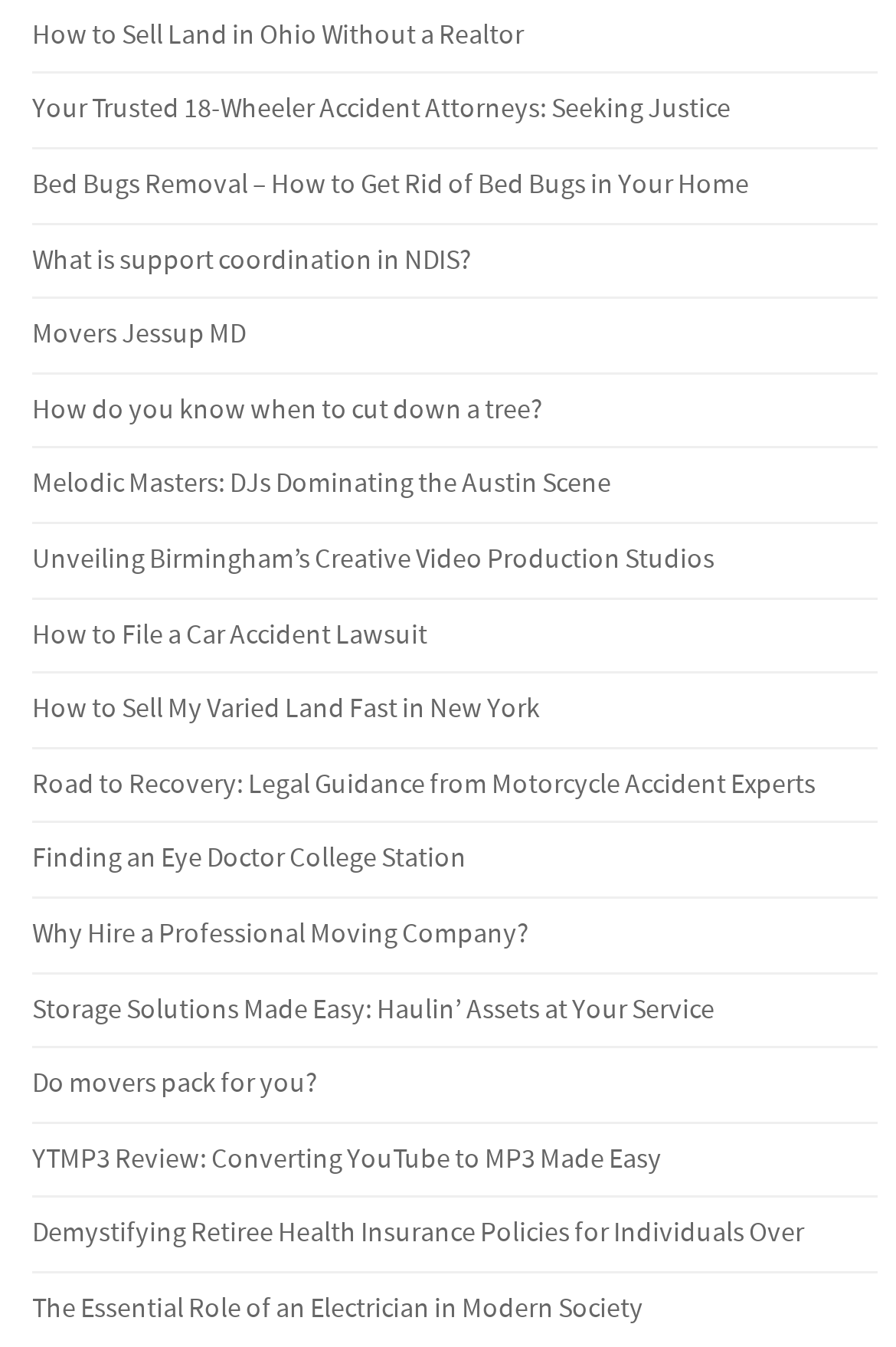How many links are on this webpage?
Please look at the screenshot and answer in one word or a short phrase.

22